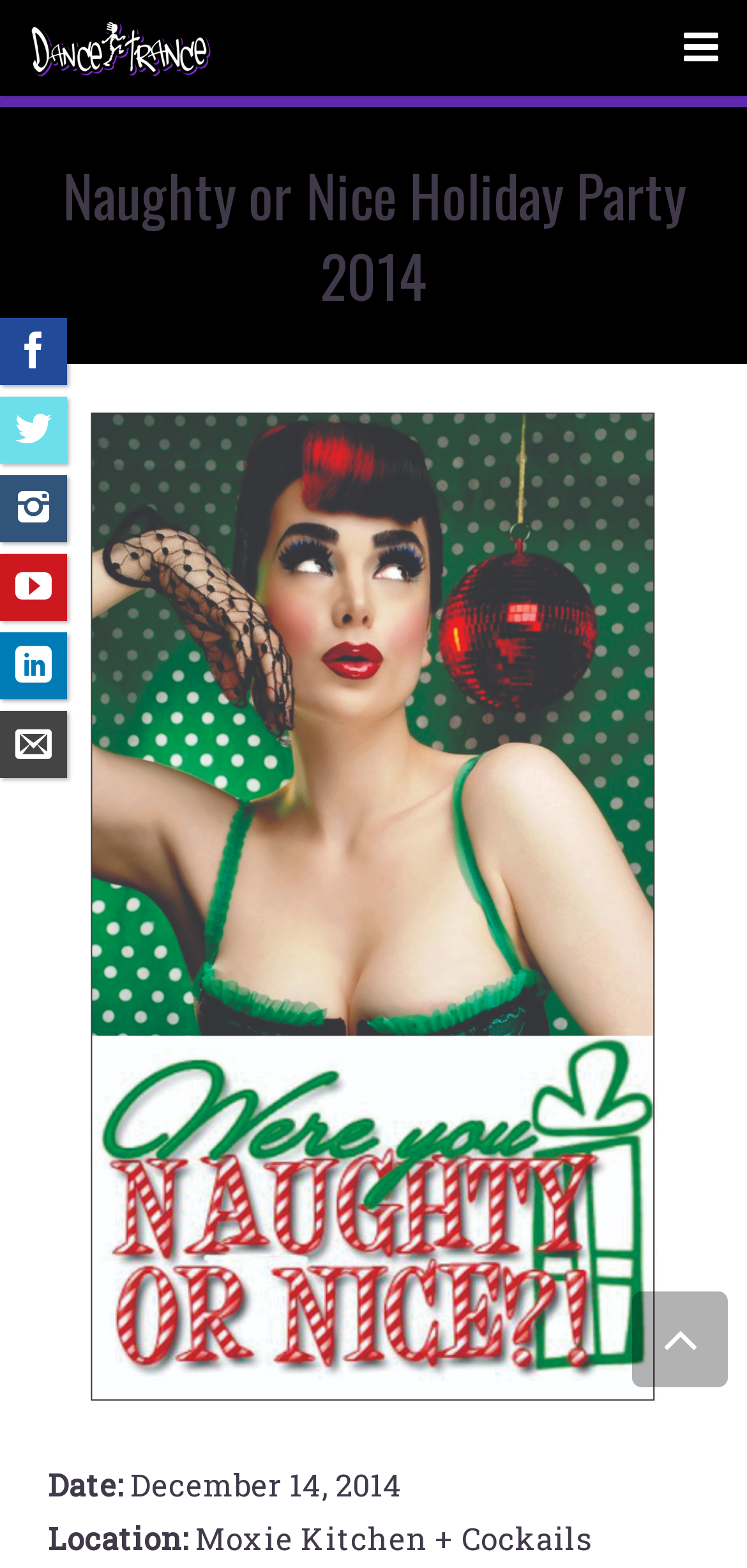Find the bounding box of the element with the following description: "aria-label="home icon"". The coordinates must be four float numbers between 0 and 1, formatted as [left, top, right, bottom].

None